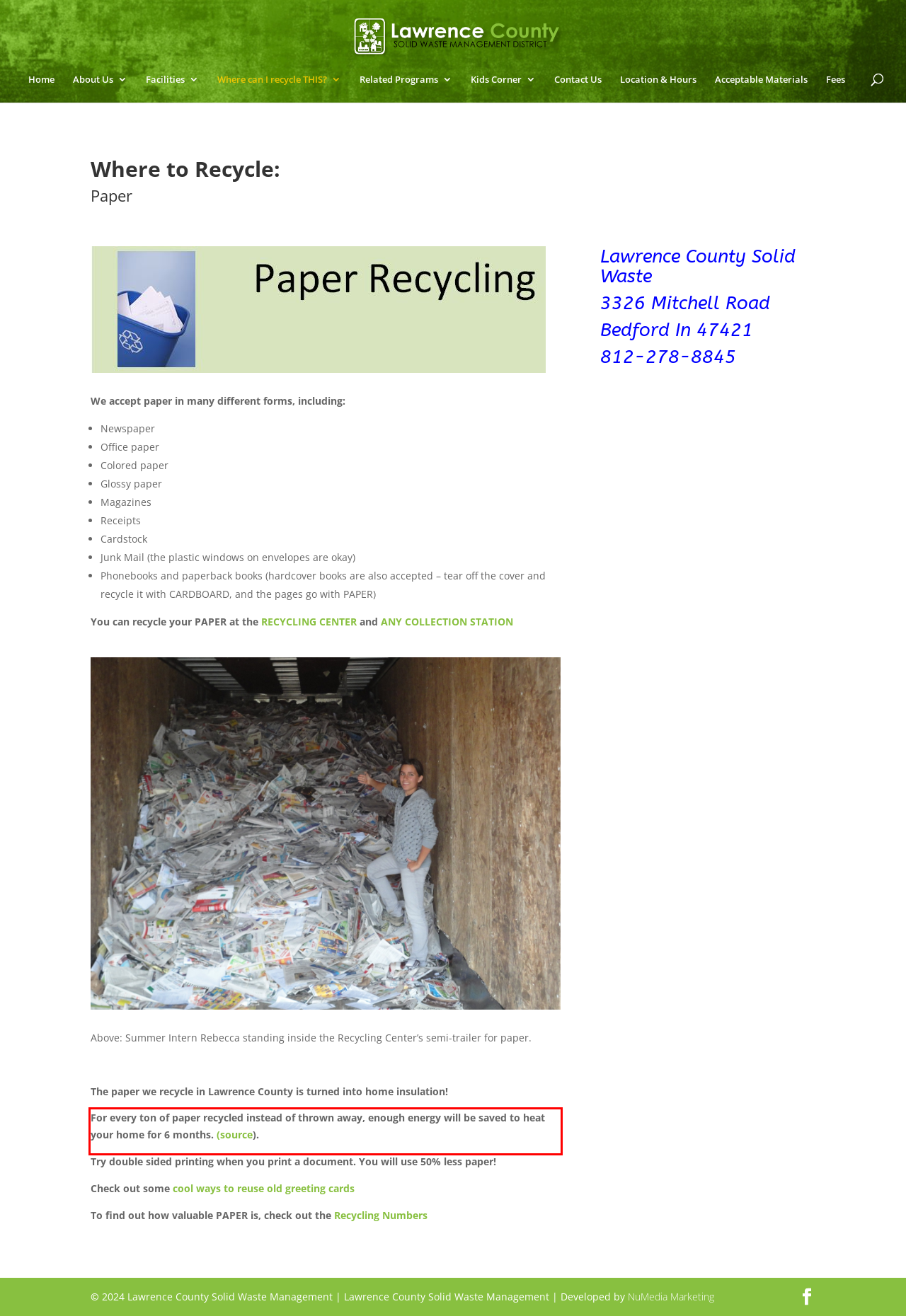Look at the screenshot of the webpage, locate the red rectangle bounding box, and generate the text content that it contains.

For every ton of paper recycled instead of thrown away, enough energy will be saved to heat your home for 6 months. (source).